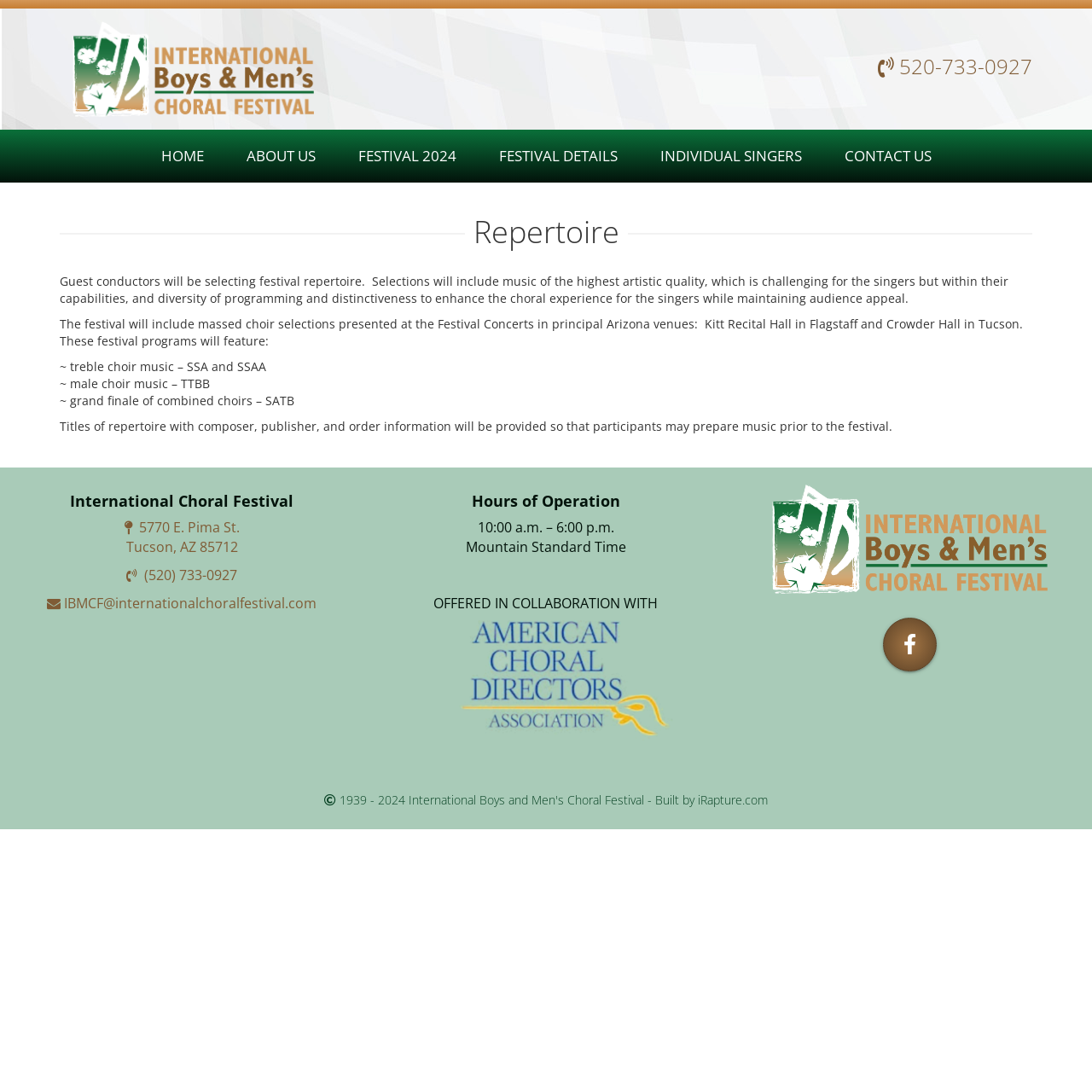From the given element description: "Costs", find the bounding box for the UI element. Provide the coordinates as four float numbers between 0 and 1, in the order [left, top, right, bottom].

[0.4, 0.227, 0.622, 0.267]